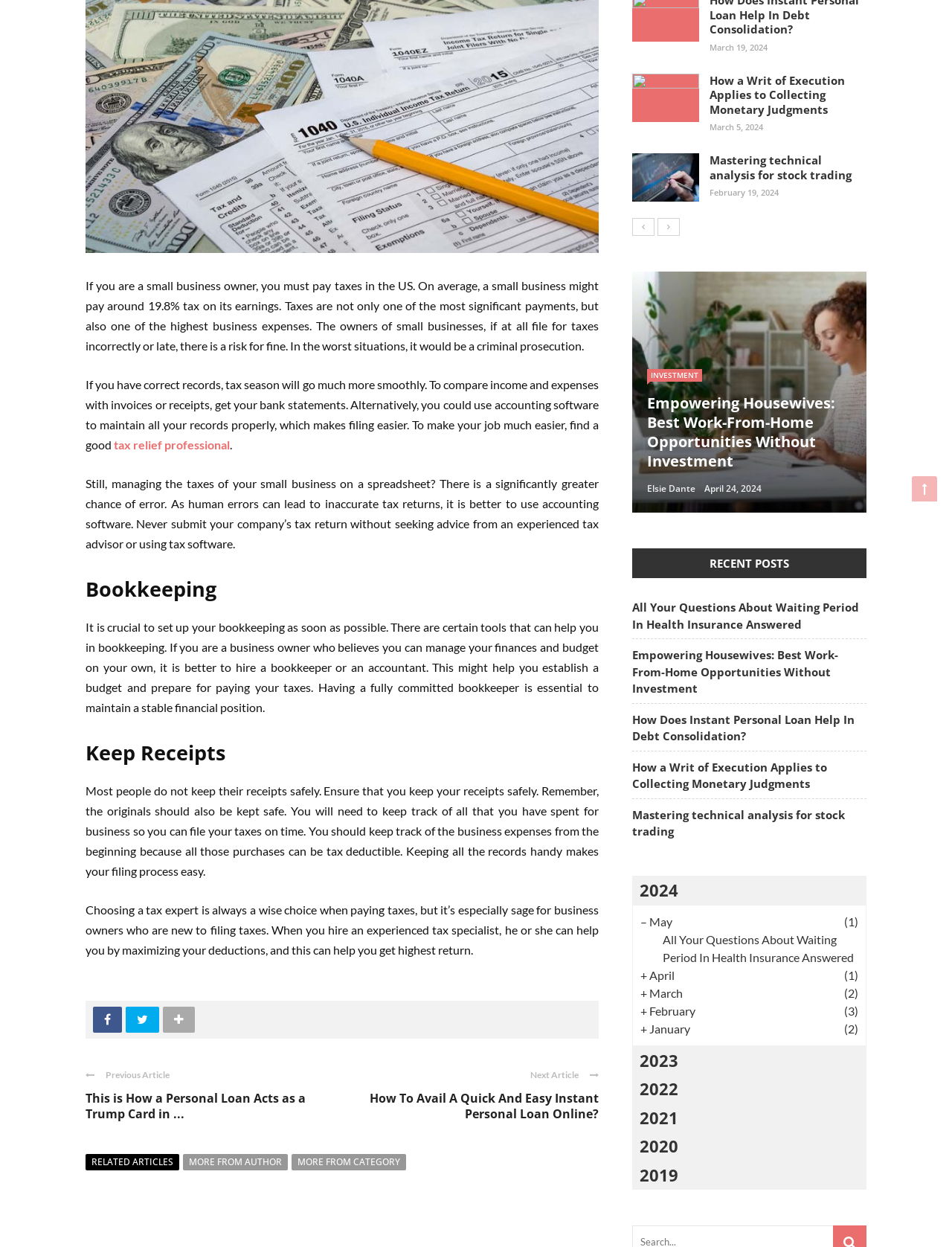Bounding box coordinates should be in the format (top-left x, top-left y, bottom-right x, bottom-right y) and all values should be floating point numbers between 0 and 1. Determine the bounding box coordinate for the UI element described as: Related articles

[0.09, 0.926, 0.188, 0.939]